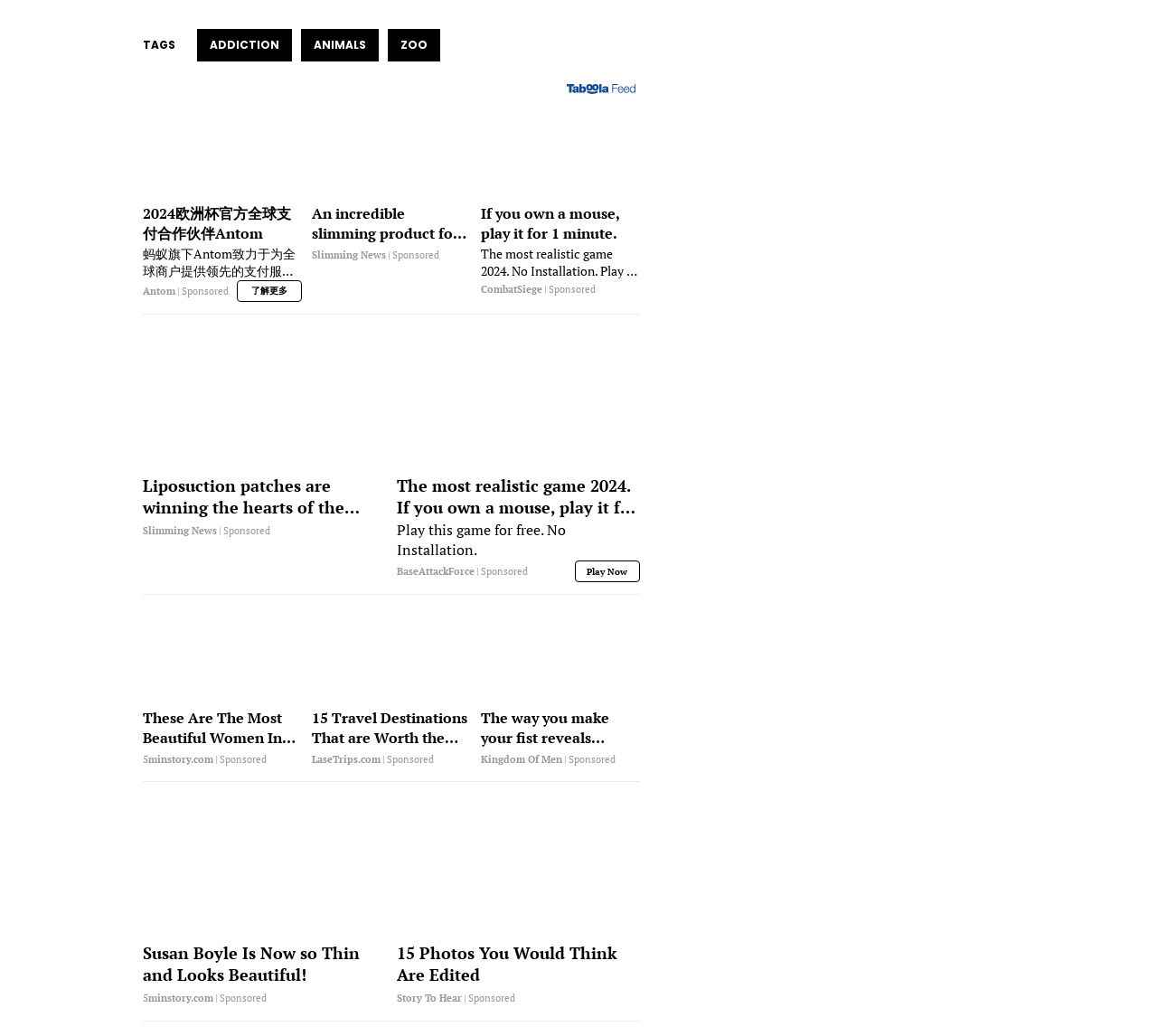Find the bounding box coordinates for the element that must be clicked to complete the instruction: "Click the 'Sponsored' link". The coordinates should be four float numbers between 0 and 1, indicated as [left, top, right, bottom].

[0.339, 0.24, 0.38, 0.252]